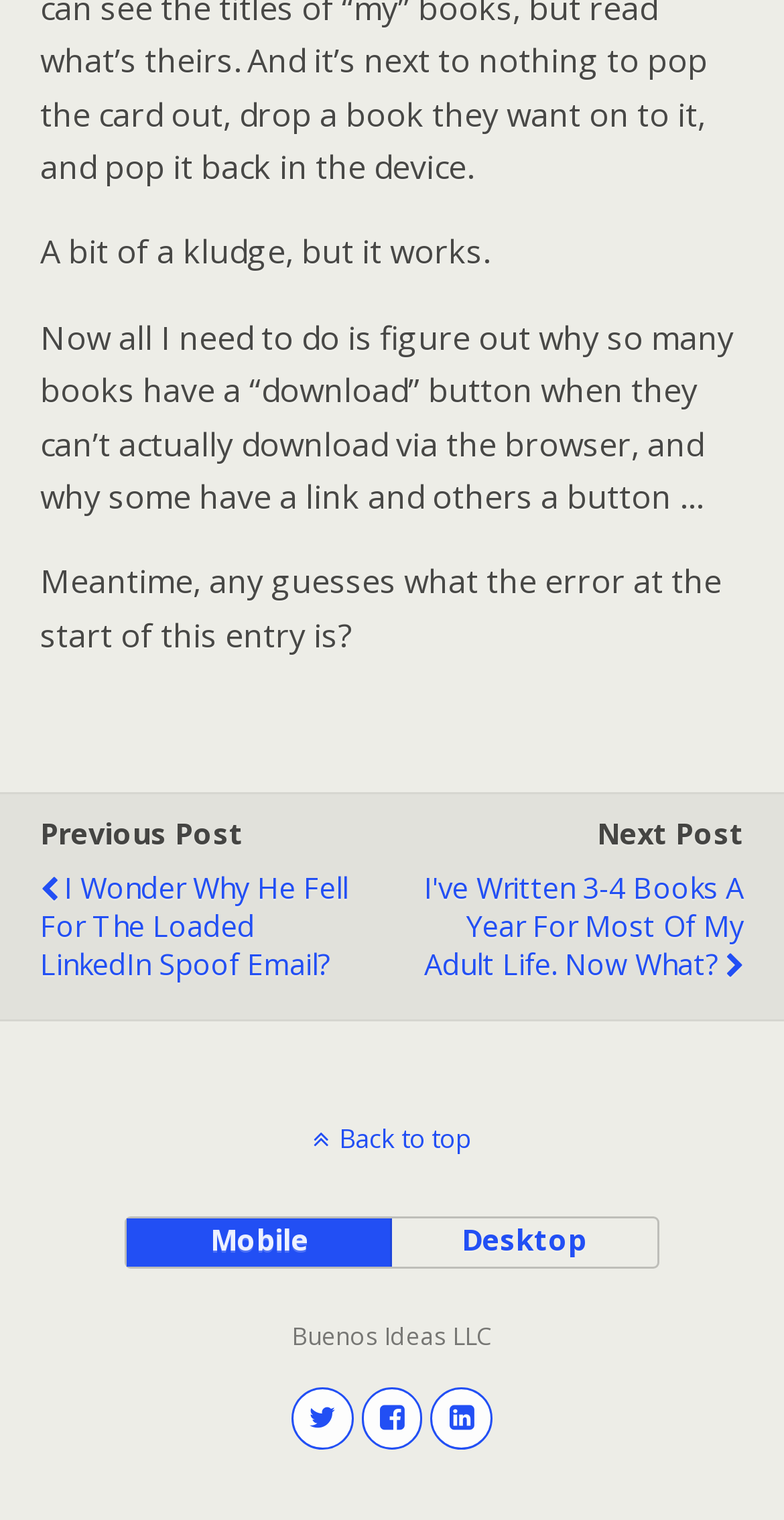Provide the bounding box coordinates of the HTML element this sentence describes: "title="Twitter"". The bounding box coordinates consist of four float numbers between 0 and 1, i.e., [left, top, right, bottom].

[0.371, 0.913, 0.45, 0.954]